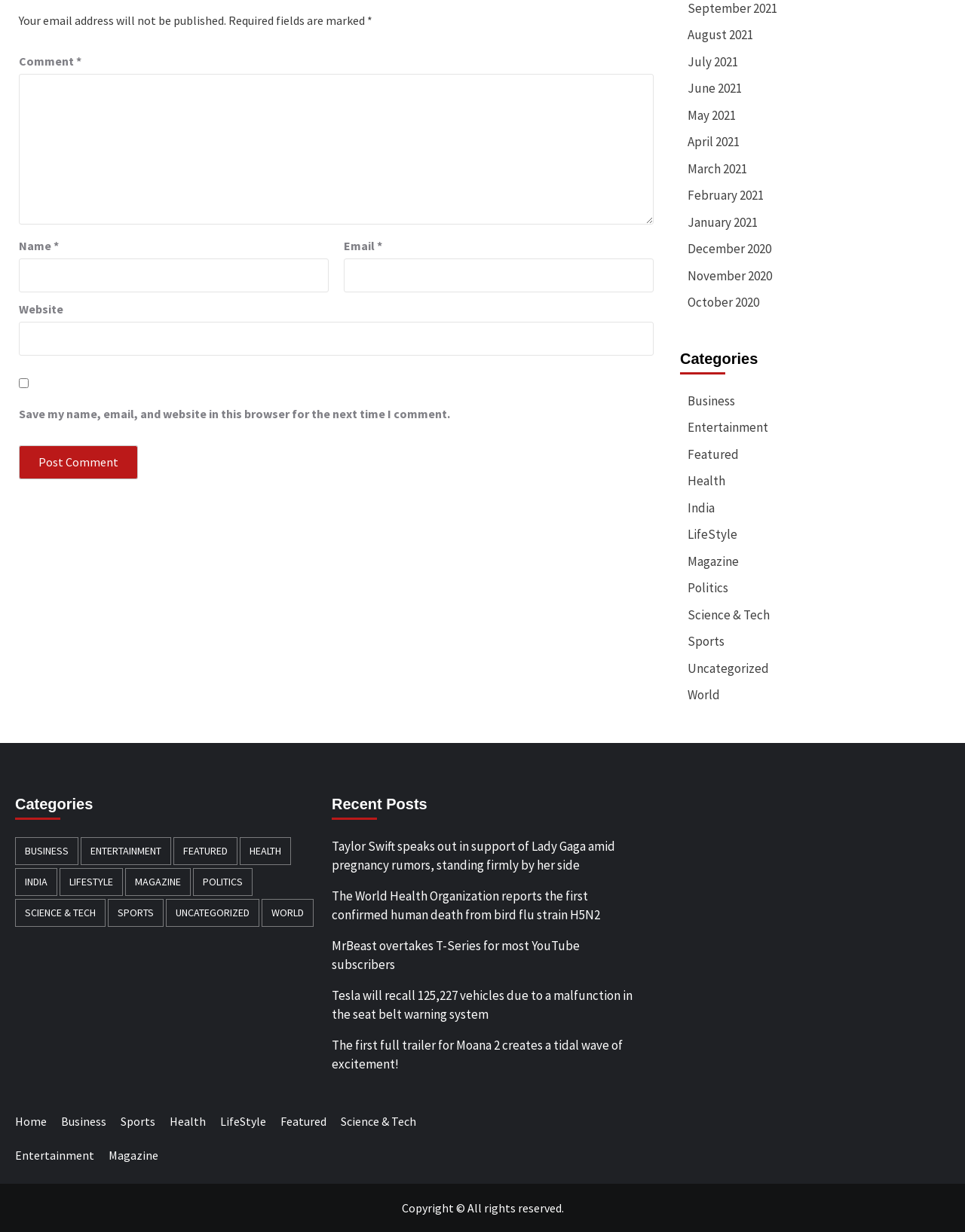Bounding box coordinates should be provided in the format (top-left x, top-left y, bottom-right x, bottom-right y) with all values between 0 and 1. Identify the bounding box for this UI element: Entertainment

[0.016, 0.931, 0.11, 0.943]